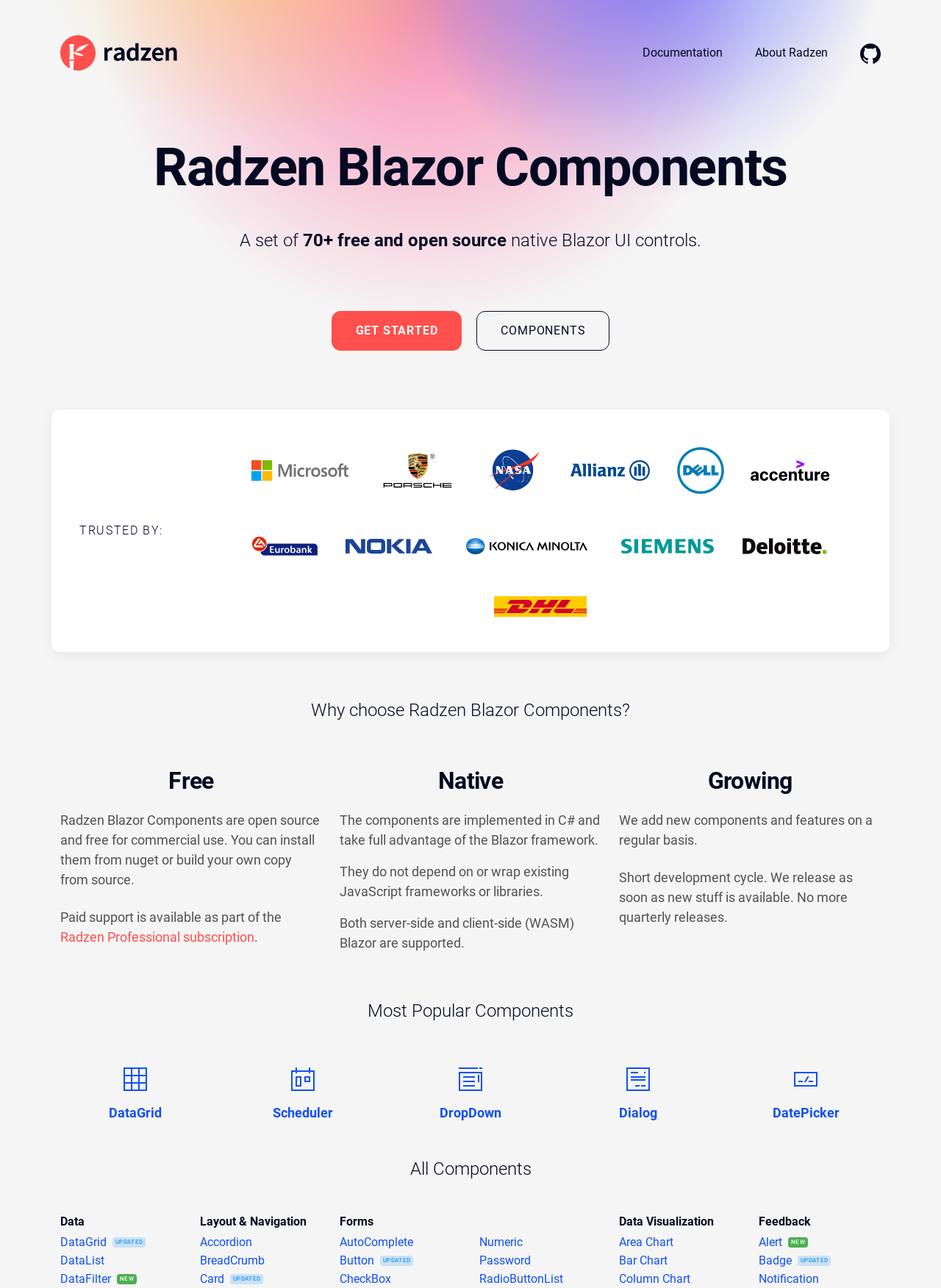Given the description of the UI element: "RadioButtonList", predict the bounding box coordinates in the form of [left, top, right, bottom], with each value being a float between 0 and 1.

[0.509, 0.988, 0.598, 0.998]